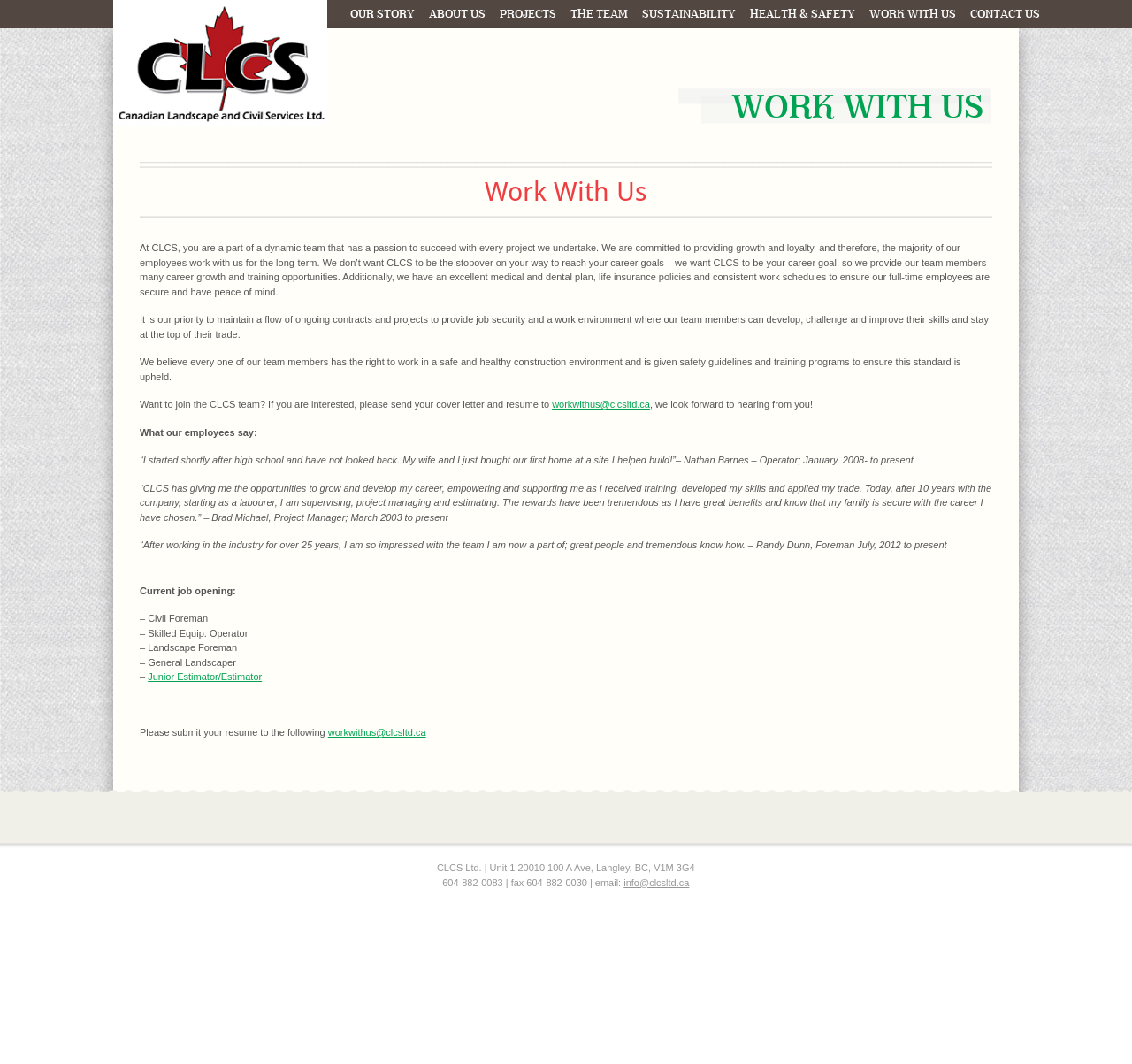Explain the webpage's layout and main content in detail.

The webpage is about CLCS Ltd, a company that provides landscaping and construction services. At the top of the page, there is a logo of CLCS Ltd, which is an image, and a link to the company's homepage. Below the logo, there are several links to different sections of the website, including "OUR STORY", "ABOUT US", "PROJECTS", "THE TEAM", "SUSTAINABILITY", "HEALTH & SAFETY", "WORK WITH US", and "CONTACT US".

The main content of the page is divided into two sections. The first section has a heading "WORK WITH US" and describes the company's work culture and benefits. The text explains that CLCS Ltd is a dynamic team that provides growth and loyalty to its employees, and offers career growth and training opportunities, as well as excellent medical and dental plans, life insurance policies, and consistent work schedules.

The second section of the page lists current job openings, including Civil Foreman, Skilled Equip. Operator, Landscape Foreman, General Landscaper, and Junior Estimator/Estimator. Each job opening is listed with a link to submit a resume.

At the bottom of the page, there is a section with the company's contact information, including address, phone number, fax number, and email address.

Throughout the page, there are several quotes from employees of CLCS Ltd, praising the company's work environment and opportunities for growth and development.